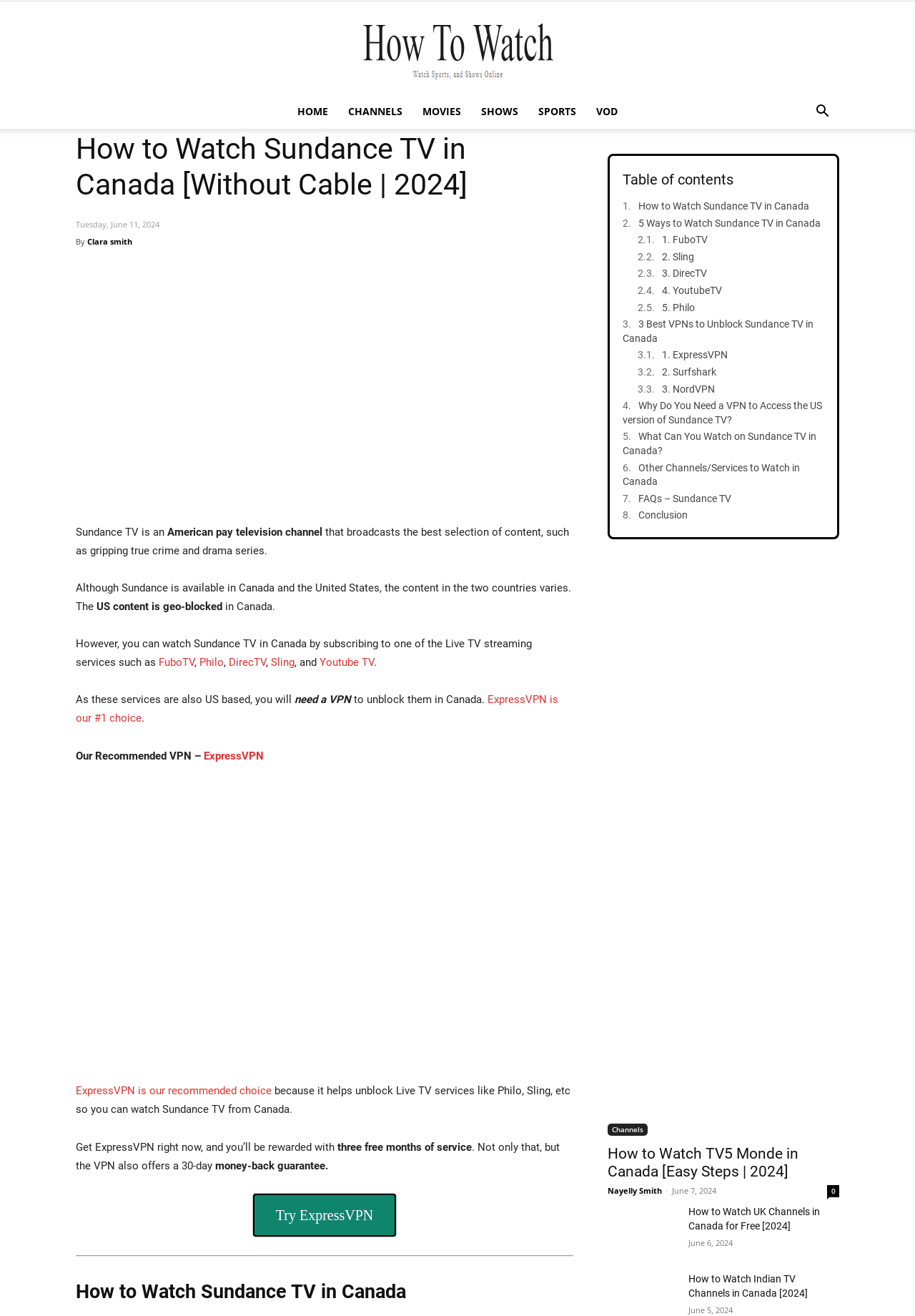How can you watch Sundance TV in Canada?
Please answer the question with as much detail as possible using the screenshot.

According to the webpage, you can watch Sundance TV in Canada by subscribing to one of the Live TV streaming services such as FuboTV, Philo, DirecTV, Sling, and YouTube TV.